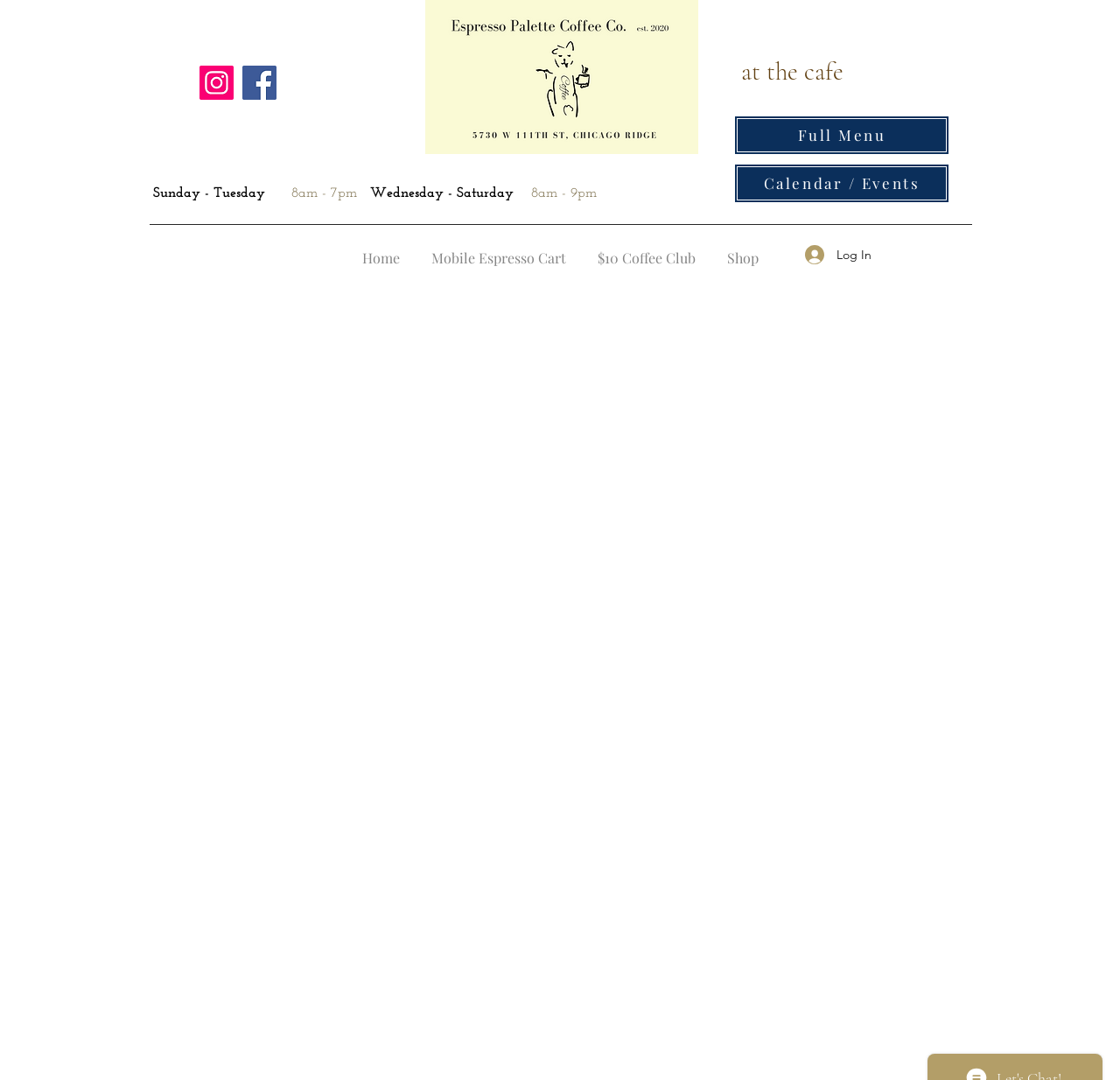Provide your answer in a single word or phrase: 
What is the name of the coffee?

Late Night Sail